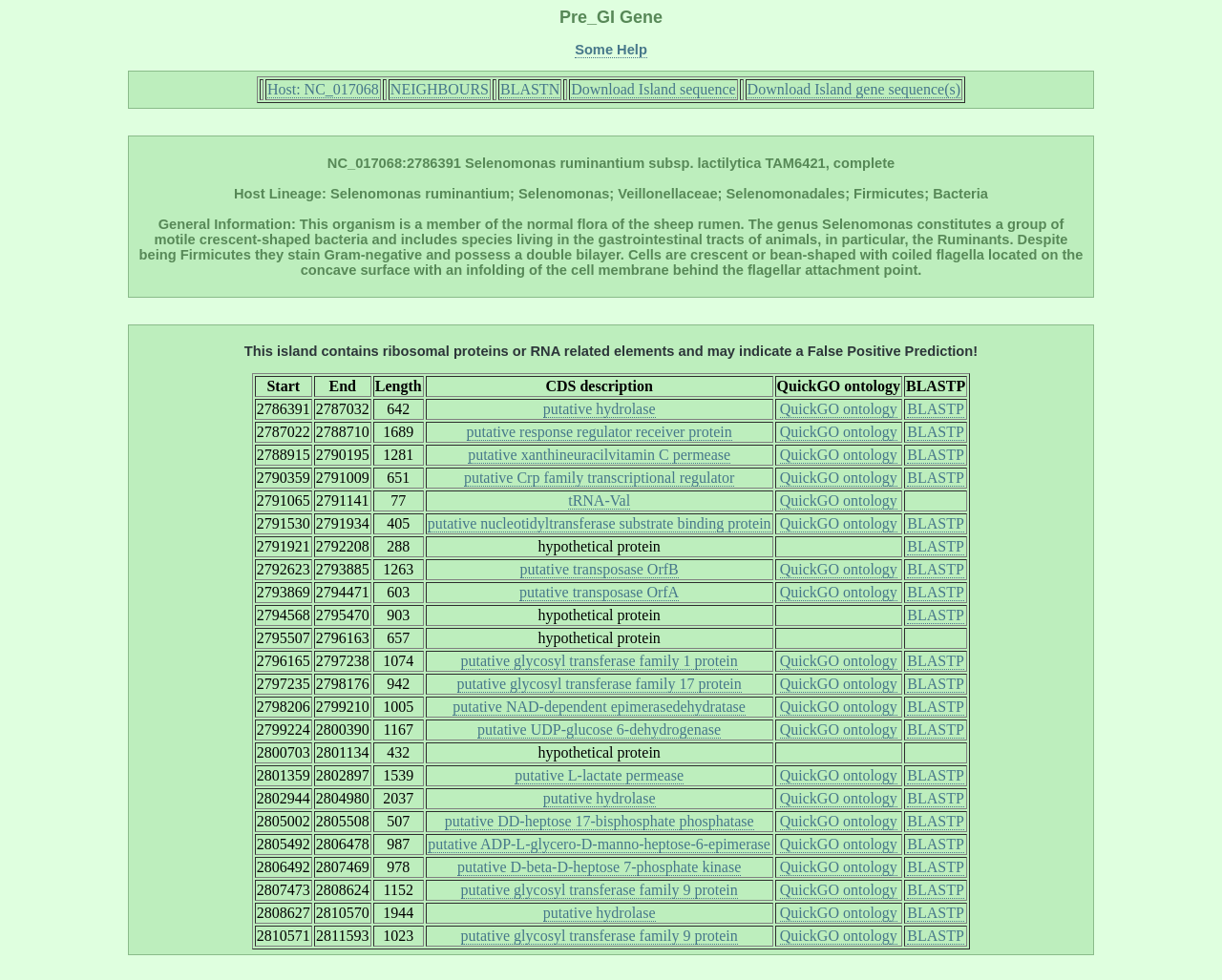Provide the bounding box coordinates for the area that should be clicked to complete the instruction: "Check the 'QuickGO ontology' for the first row".

[0.634, 0.407, 0.738, 0.428]